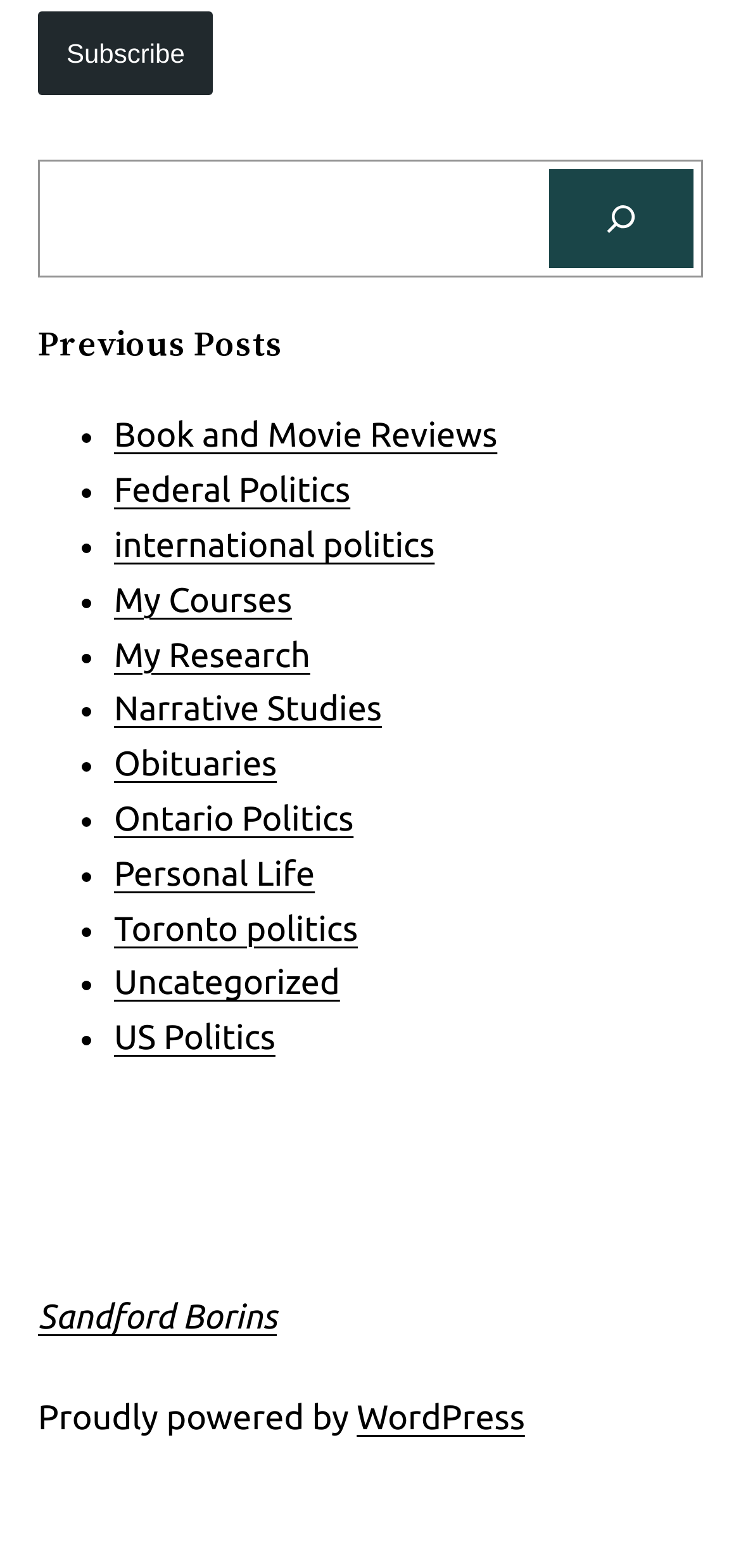What is the text above the list of links? Analyze the screenshot and reply with just one word or a short phrase.

Previous Posts